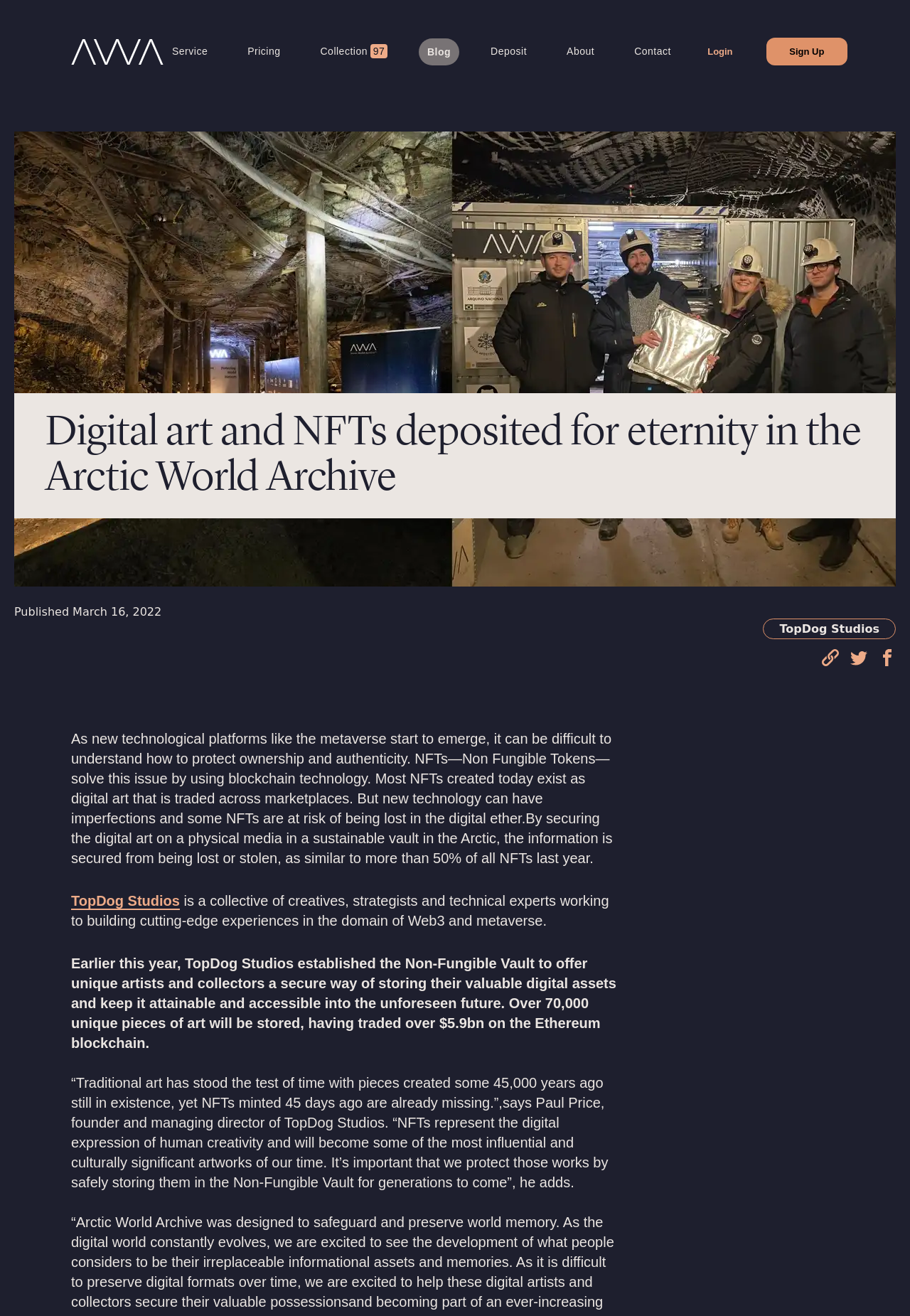Determine the bounding box coordinates for the area you should click to complete the following instruction: "Deposit digital art".

[0.53, 0.027, 0.588, 0.051]